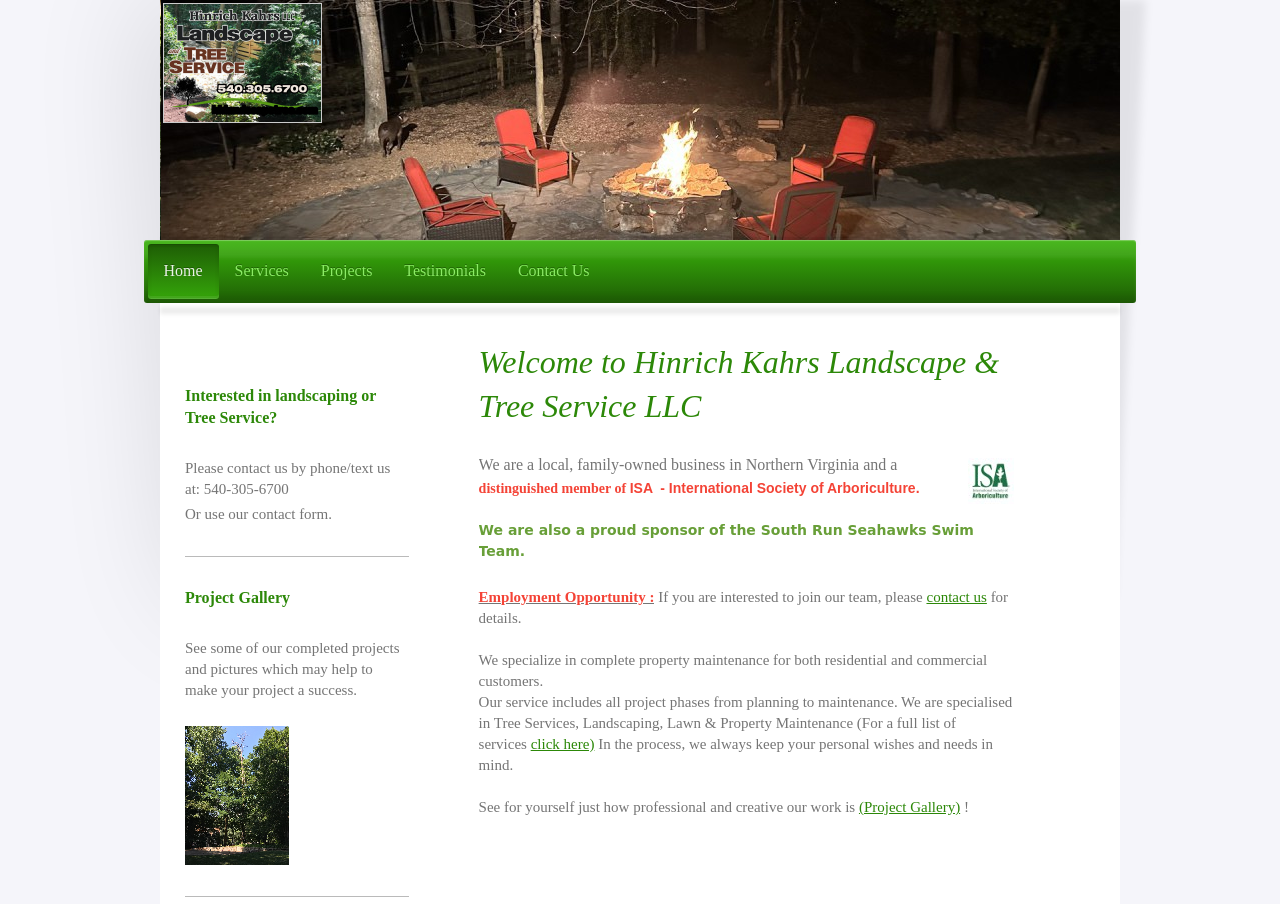Give a concise answer of one word or phrase to the question: 
What is the phone number to contact Hinrich Kahrs Landscape & Tree Service LLC?

540-305-6700